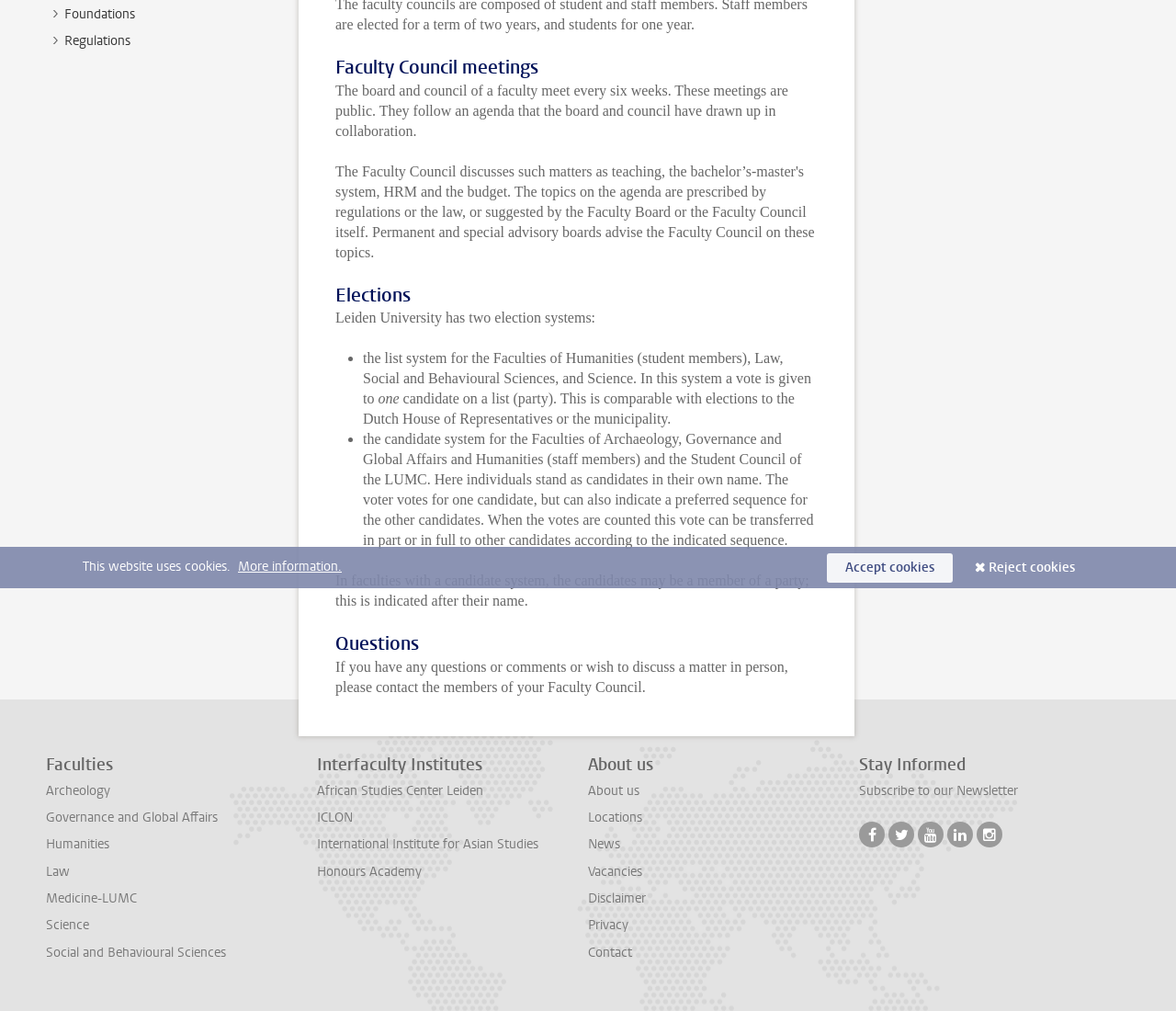Given the element description, predict the bounding box coordinates in the format (top-left x, top-left y, bottom-right x, bottom-right y), using floating point numbers between 0 and 1: ICLON

[0.27, 0.8, 0.3, 0.817]